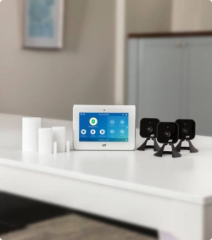Use the details in the image to answer the question thoroughly: 
What is the purpose of the white cylindrical devices?

The caption suggests that the white cylindrical devices, possibly sensors, complement the security system, implying that they play a role in detecting or monitoring certain aspects of the environment.